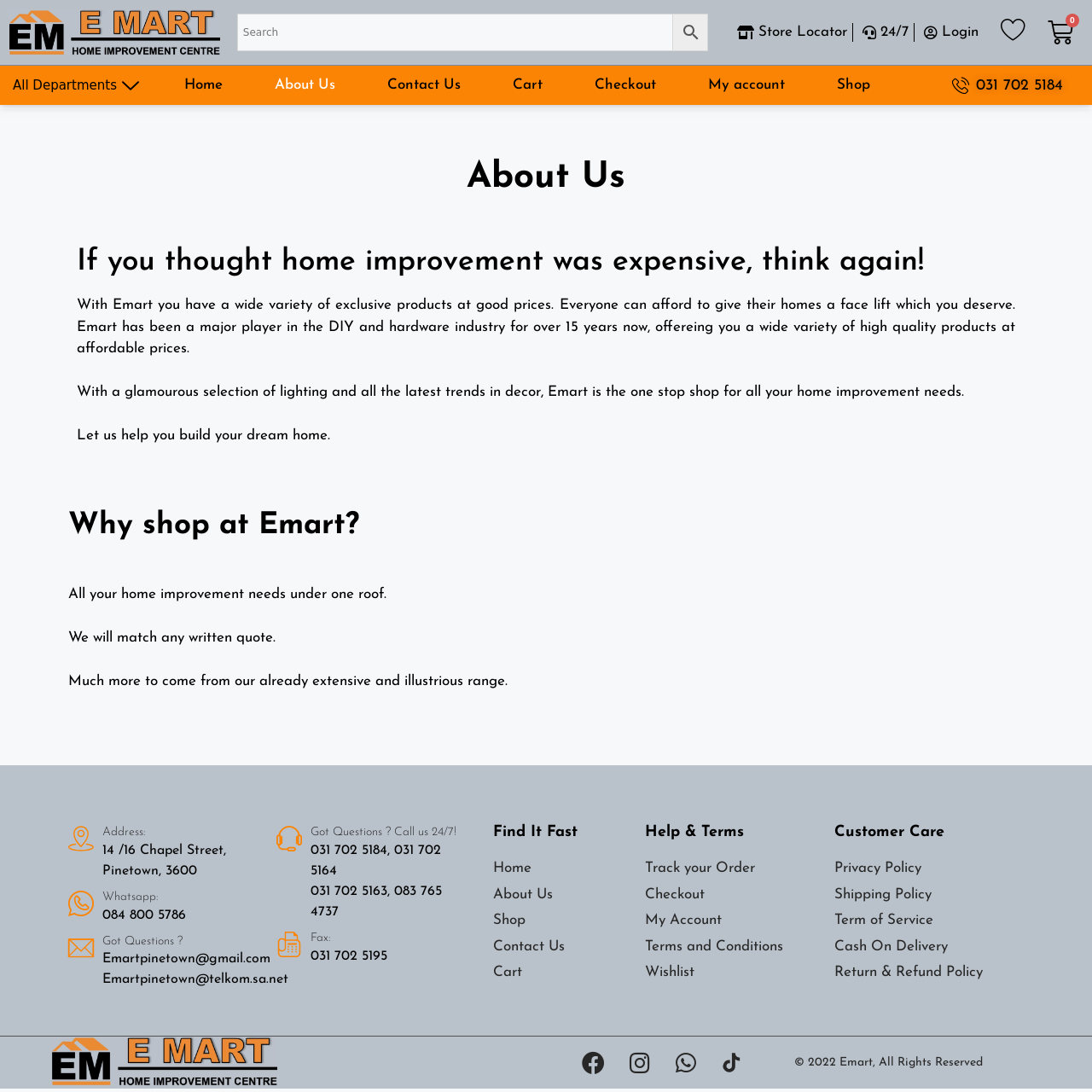Please determine the bounding box of the UI element that matches this description: Contact Us. The coordinates should be given as (top-left x, top-left y, bottom-right x, bottom-right y), with all values between 0 and 1.

[0.336, 0.06, 0.441, 0.096]